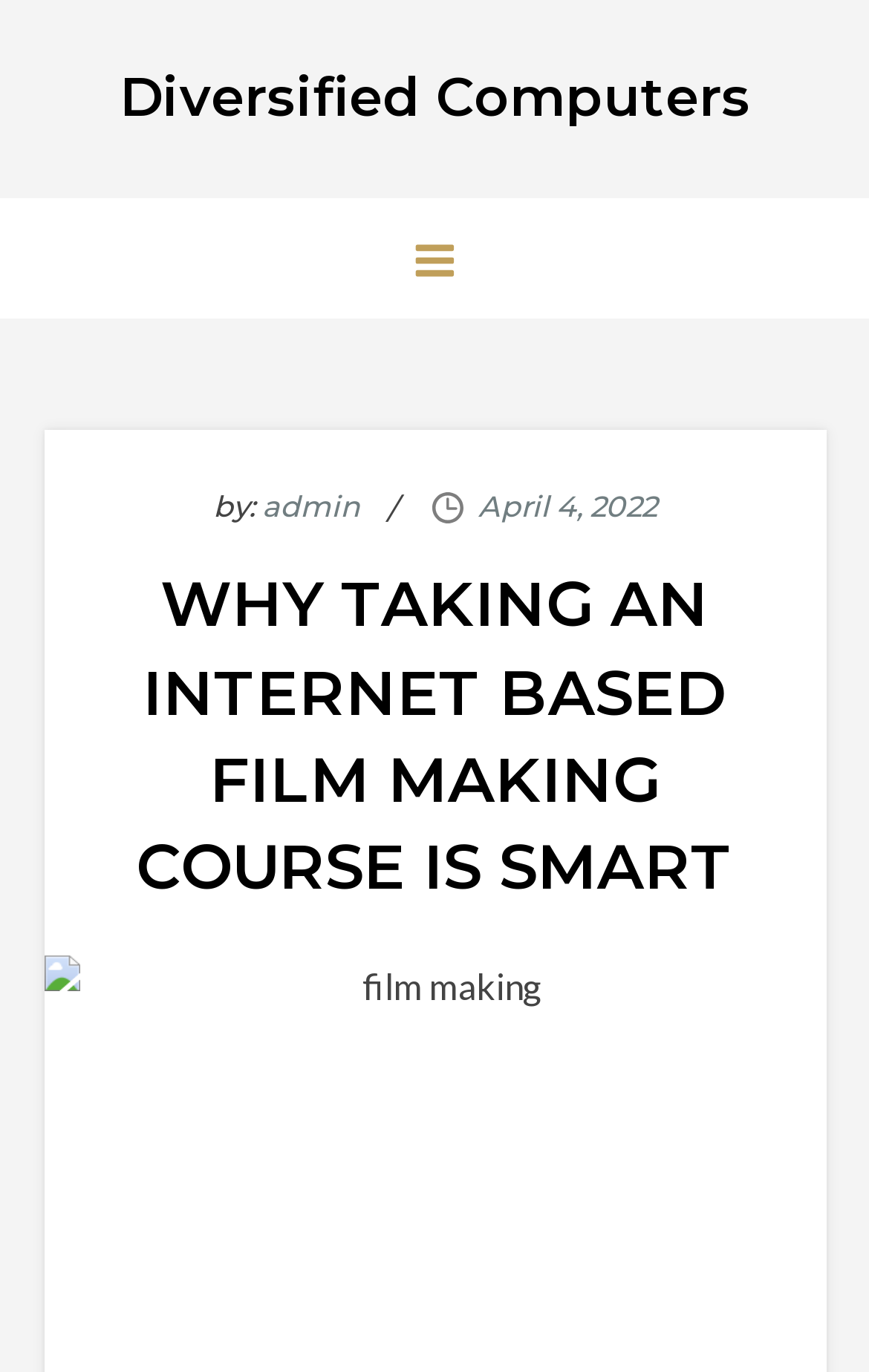Please provide a brief answer to the following inquiry using a single word or phrase:
What is the author of the article?

admin